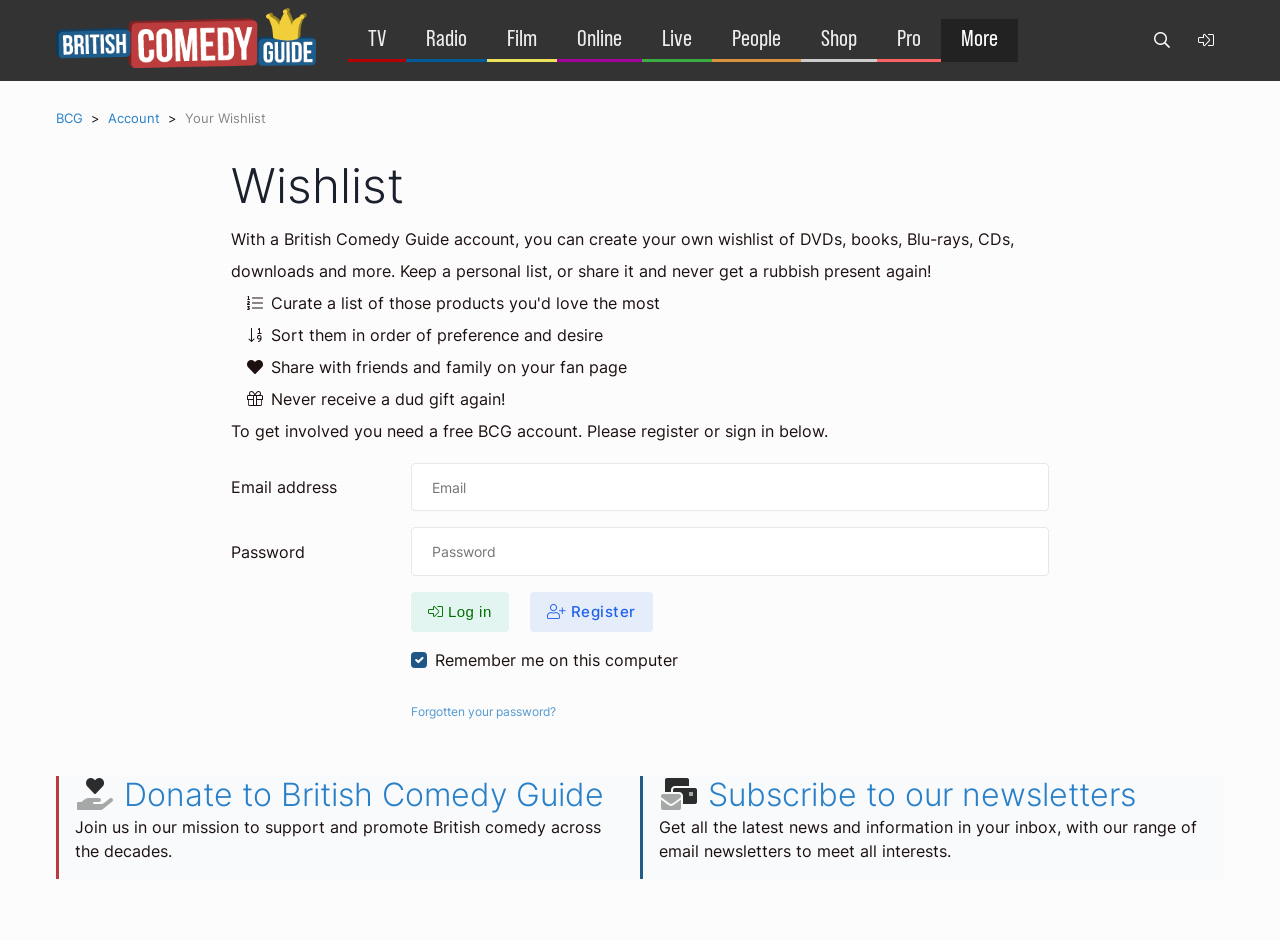Find the bounding box coordinates of the clickable area required to complete the following action: "Go to TV section".

[0.272, 0.029, 0.317, 0.054]